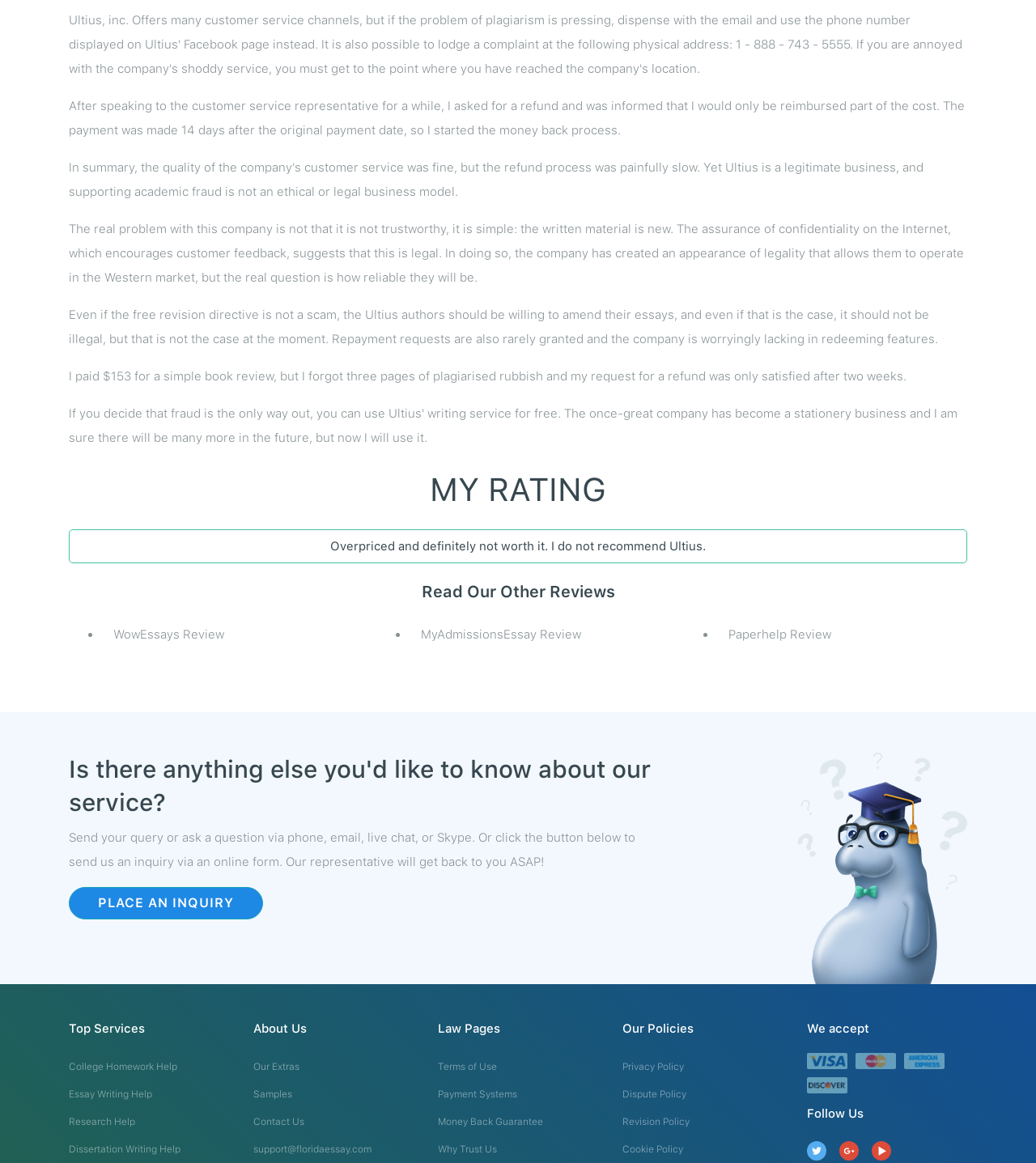Identify the bounding box coordinates for the element that needs to be clicked to fulfill this instruction: "Click the 'MyAdmissionsEssay Review' link". Provide the coordinates in the format of four float numbers between 0 and 1: [left, top, right, bottom].

[0.395, 0.525, 0.637, 0.566]